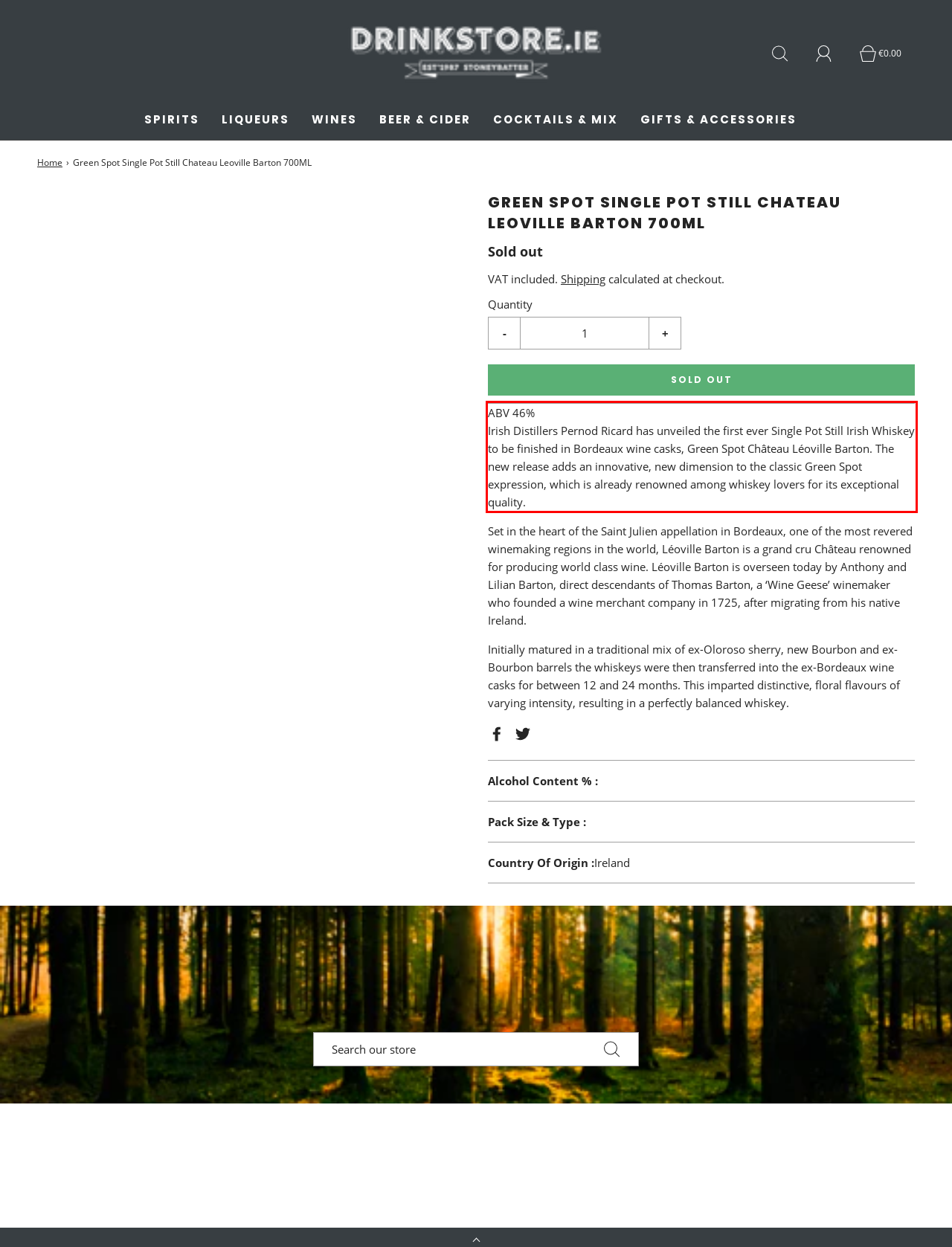Given the screenshot of a webpage, identify the red rectangle bounding box and recognize the text content inside it, generating the extracted text.

ABV 46% Irish Distillers Pernod Ricard has unveiled the first ever Single Pot Still Irish Whiskey to be finished in Bordeaux wine casks, Green Spot Château Léoville Barton. The new release adds an innovative, new dimension to the classic Green Spot expression, which is already renowned among whiskey lovers for its exceptional quality.